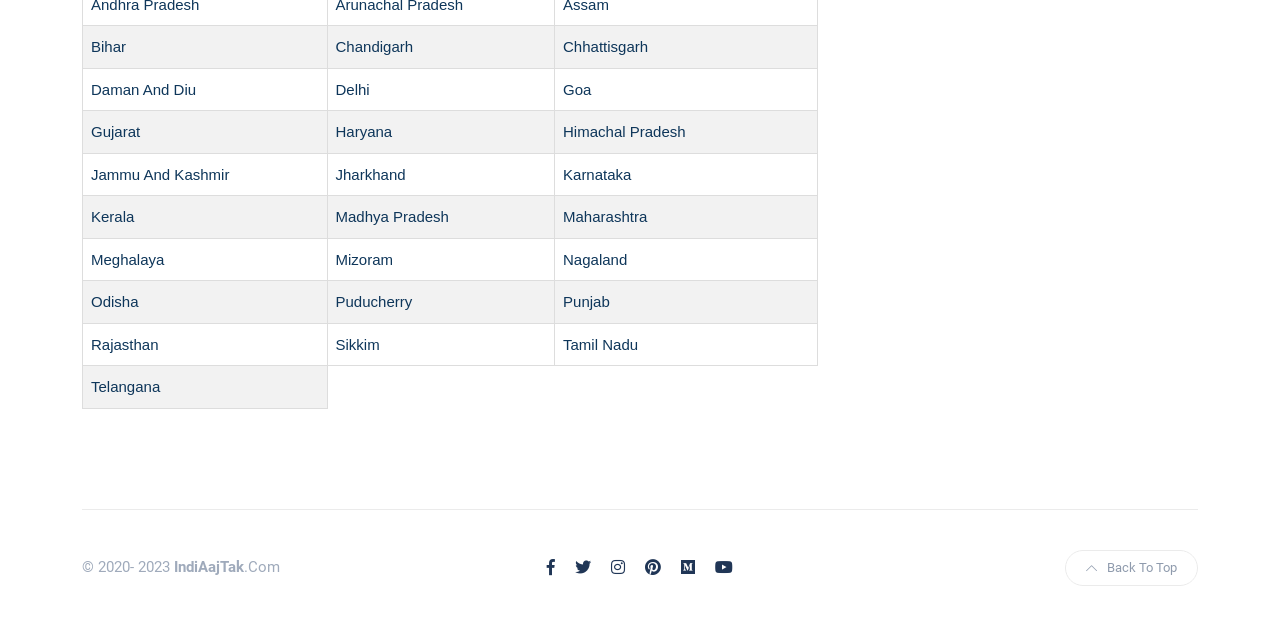Use a single word or phrase to answer the question: 
Is there a copyright notice at the bottom of the page?

Yes